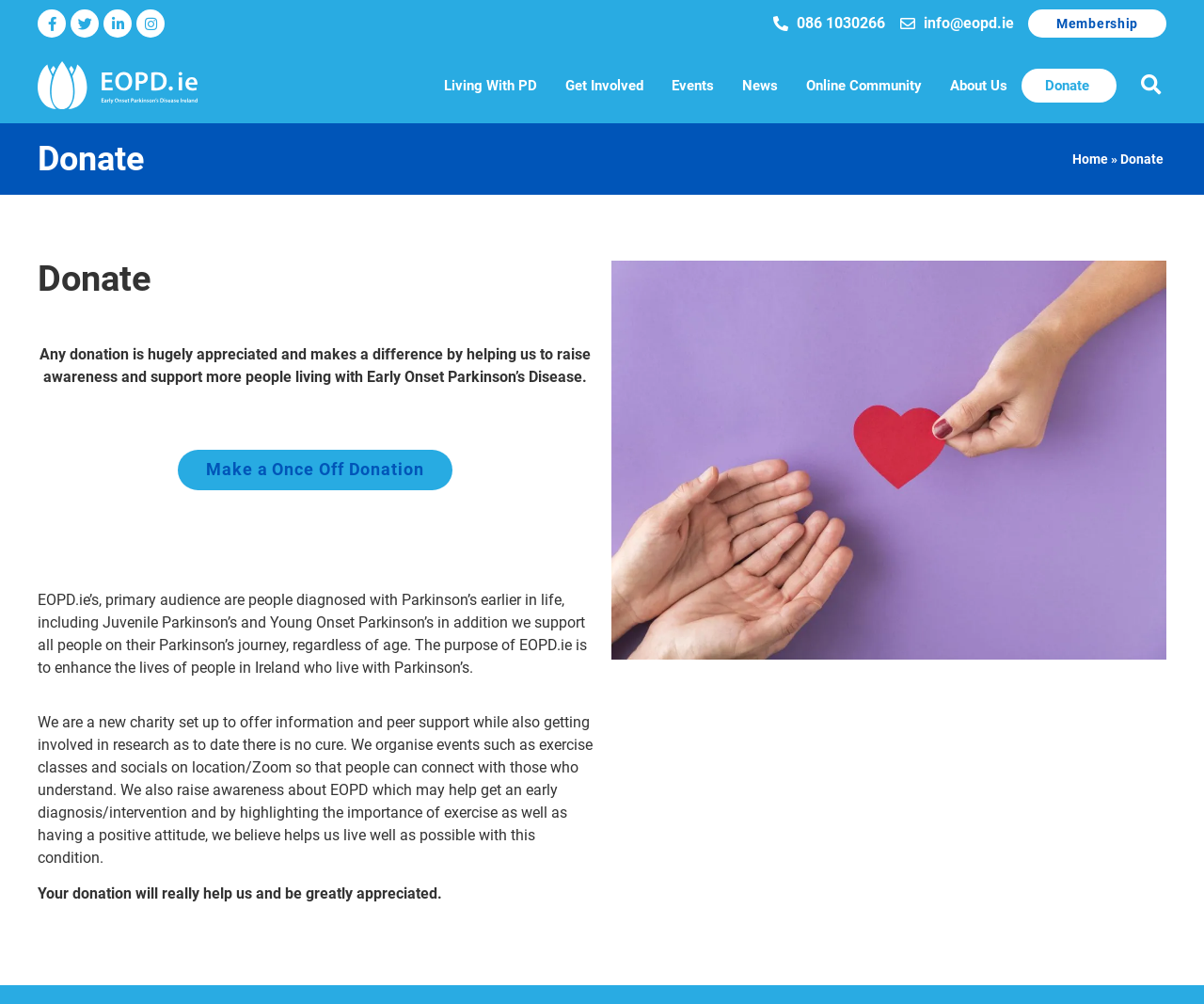Based on the image, please respond to the question with as much detail as possible:
What is the target audience of EOPD.ie?

The webpage states that EOPD.ie's primary audience are people diagnosed with Parkinson's earlier in life, including Juvenile Parkinson's and Young Onset Parkinson's, and also supports all people on their Parkinson's journey, regardless of age.